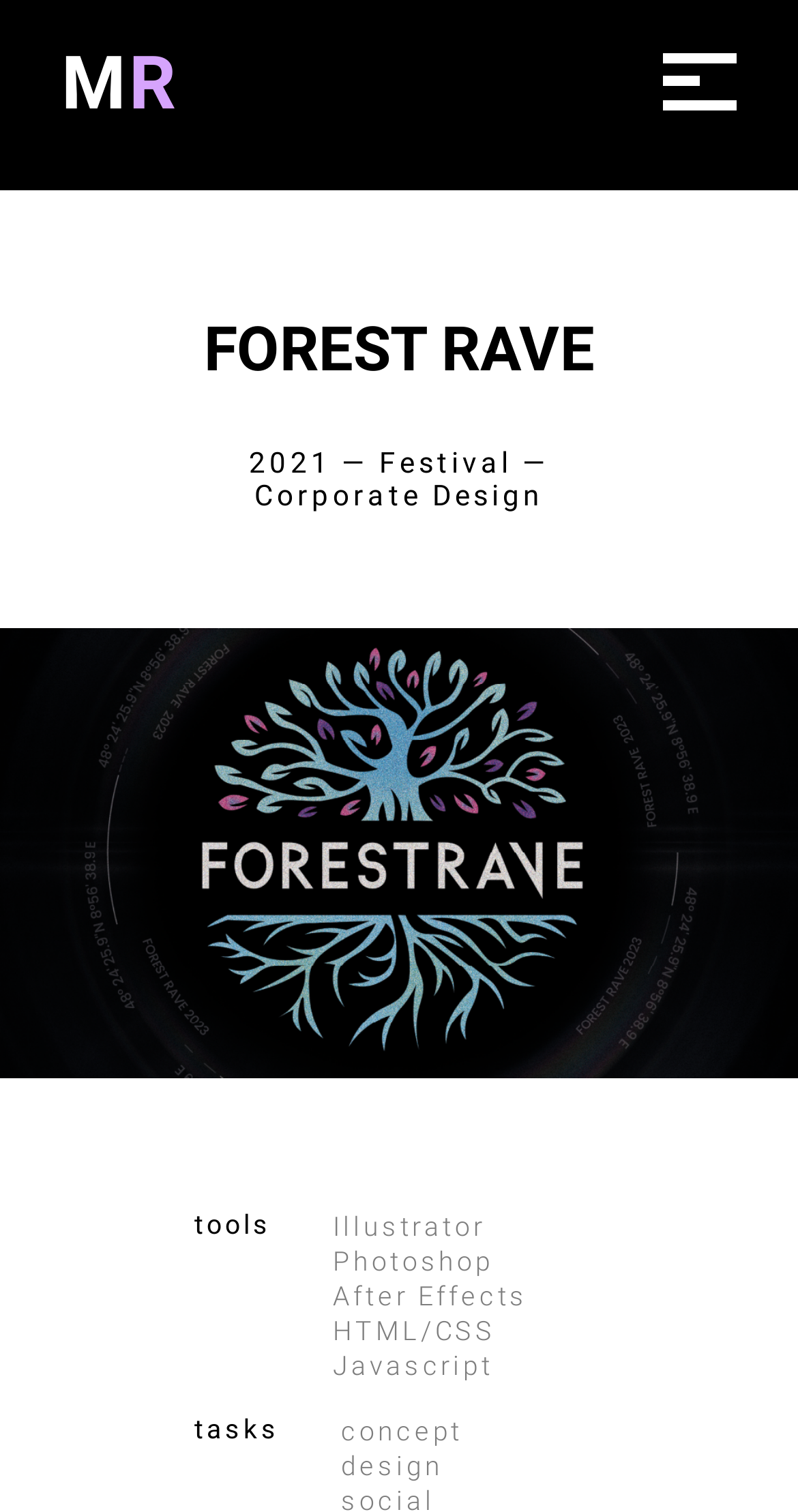Generate a thorough description of the webpage.

The webpage is a portfolio page for Melina Rotenberger, with a prominent link "M R" located at the top left corner. Below the link, there is a heading "FOREST RAVE" that spans the entire width of the page. Underneath the heading, there is a subheading "2021 — Festival — Corporate Design" that takes up about half of the page's width.

A large image, described as "forest rave header", occupies most of the page's width and height, starting from the top center and extending down to about two-thirds of the page.

Further down, there is a heading that lists the skills "Illustrator Photoshop After Effects HTML/CSS Javascript", with the last two skills, "HTML/CSS" and "Javascript", broken down into separate static text elements. This heading is positioned below the image, taking up about half of the page's width.